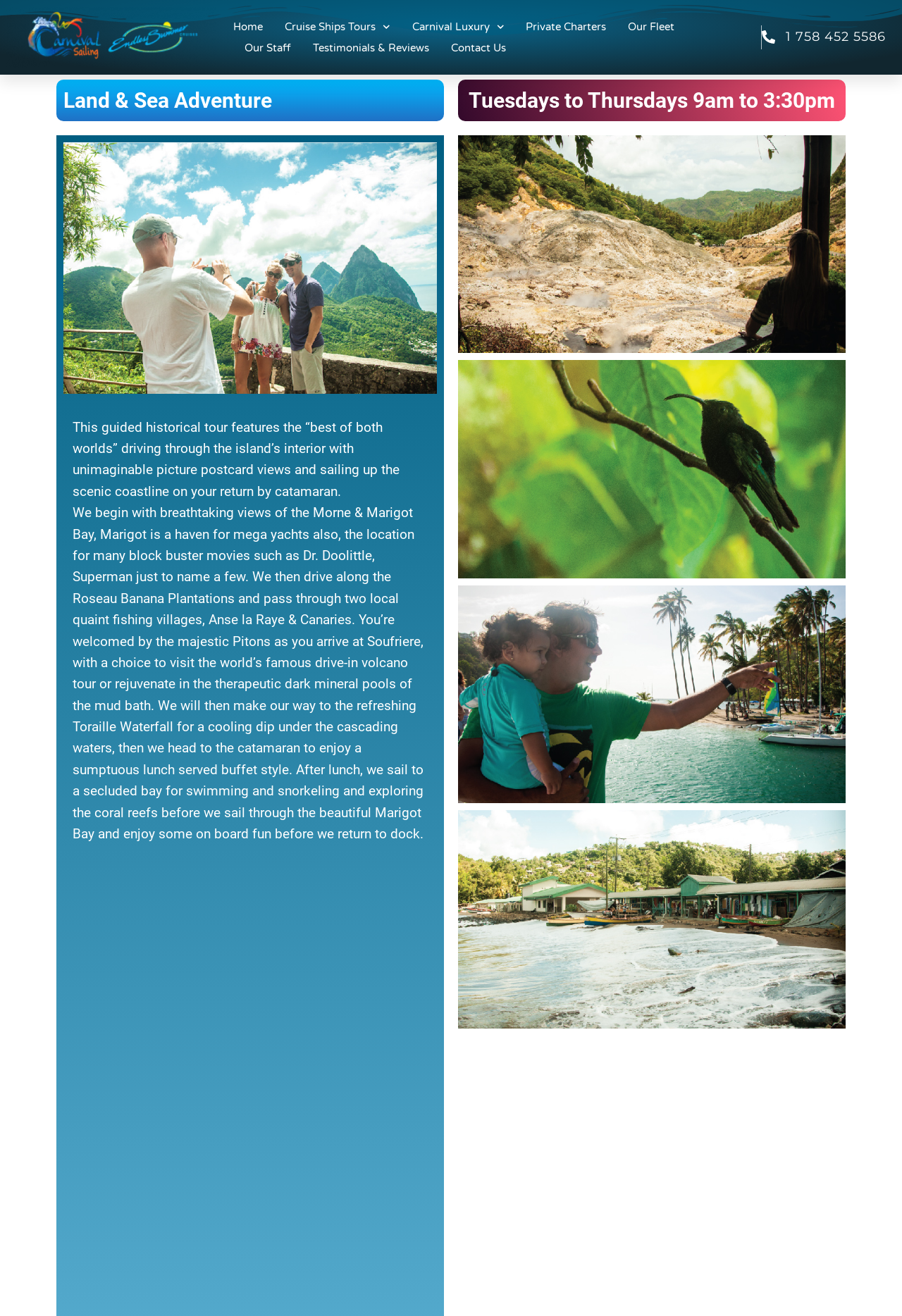Provide a single word or phrase to answer the given question: 
What is the mode of transportation used to sail up the scenic coastline?

catamaran